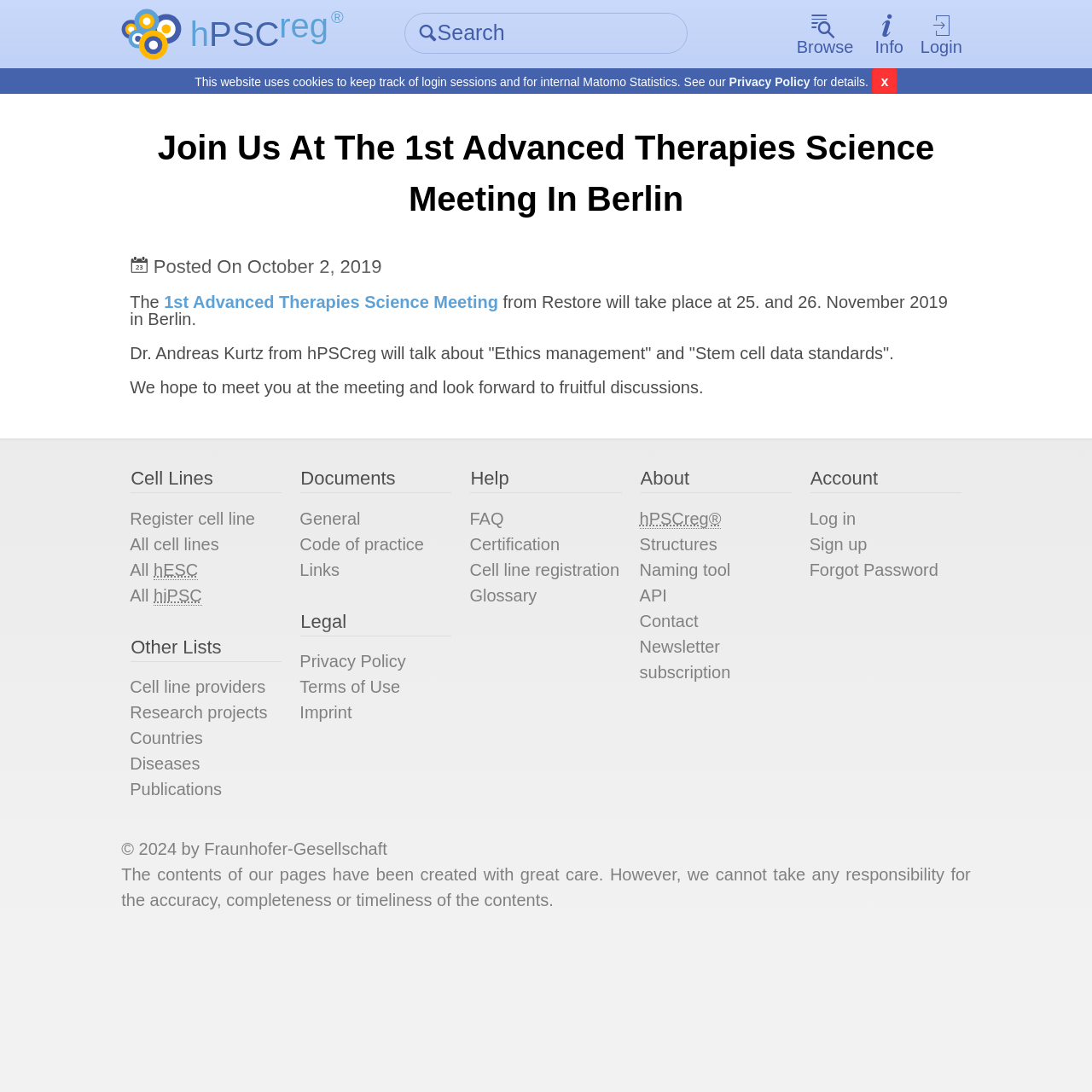Determine the bounding box coordinates for the region that must be clicked to execute the following instruction: "Register a new cell line".

[0.119, 0.466, 0.234, 0.483]